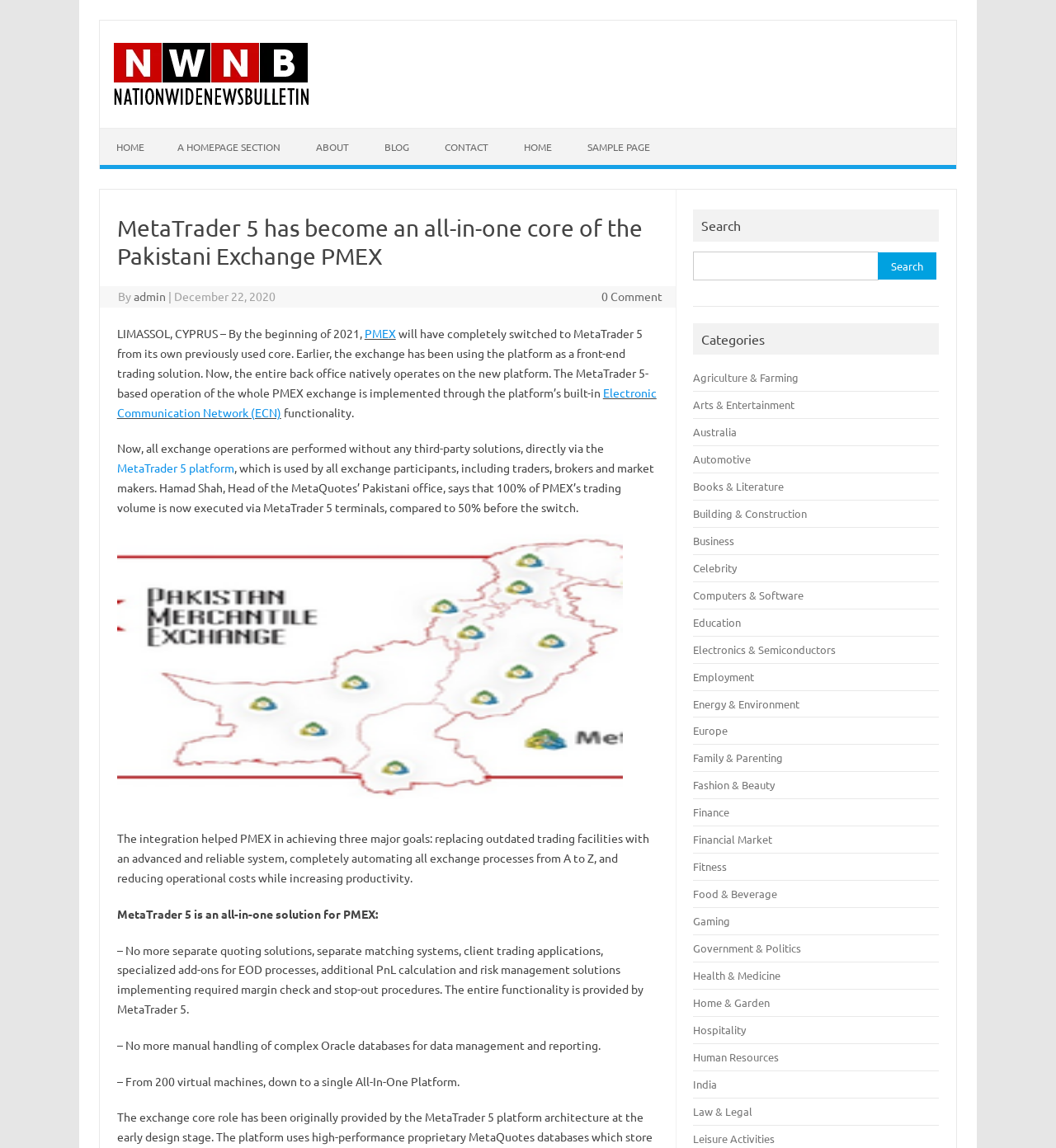Pinpoint the bounding box coordinates of the area that must be clicked to complete this instruction: "Go to the 'BLOG' page".

[0.348, 0.112, 0.403, 0.144]